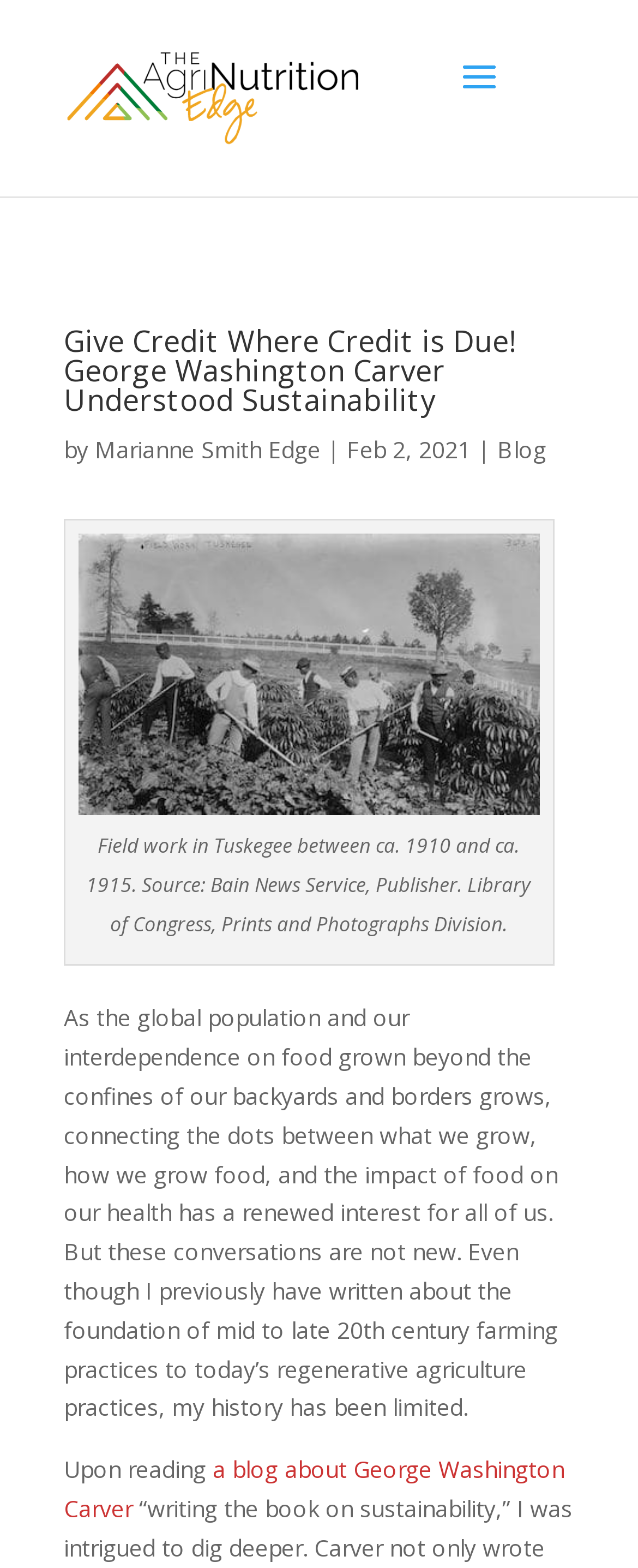Please find the bounding box coordinates (top-left x, top-left y, bottom-right x, bottom-right y) in the screenshot for the UI element described as follows: alt="Agrinutrition Edge"

[0.1, 0.032, 0.562, 0.093]